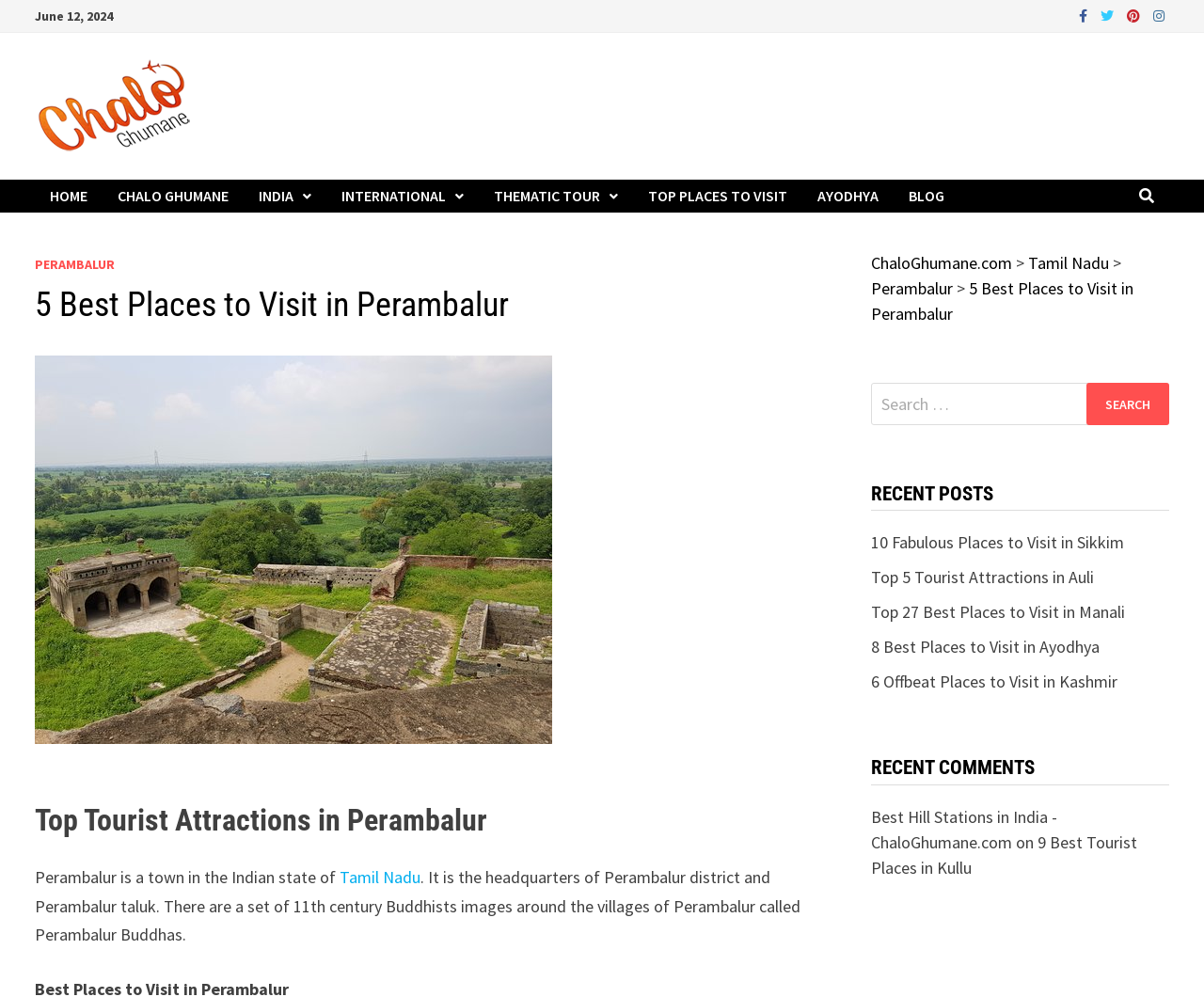Using the provided element description "International", determine the bounding box coordinates of the UI element.

[0.271, 0.18, 0.397, 0.213]